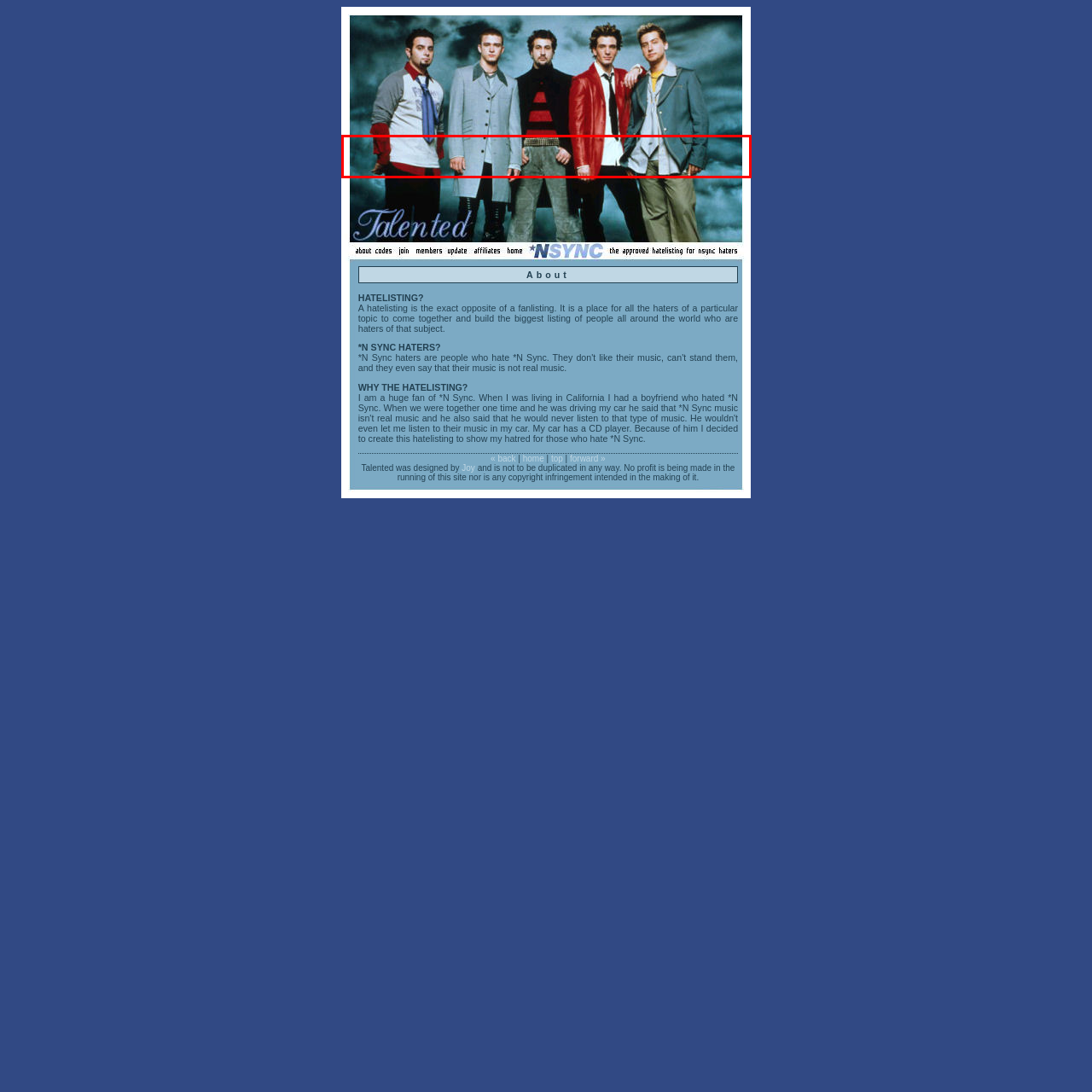Offer a detailed account of the image that is framed by the red bounding box.

This image features a group of individuals prominently displaying a unique sense of style. They are dressed in coordinated outfits that showcase a mix of vibrant colors and textures, suggesting a fashion-forward aesthetic. The setting appears moody and dramatic, enhancing the visual impact of their attire. The individuals exude a strong sense of identity, potentially referencing a particular music or cultural movement. This image is associated with the topic of '*N Sync Haters', a platform dedicated to those who express disdain for the pop band *N Sync, highlighting the contrast between fans and detractors within the music community. The imagery likely serves as a visual representation of the sentiments surrounding this hatelisting.